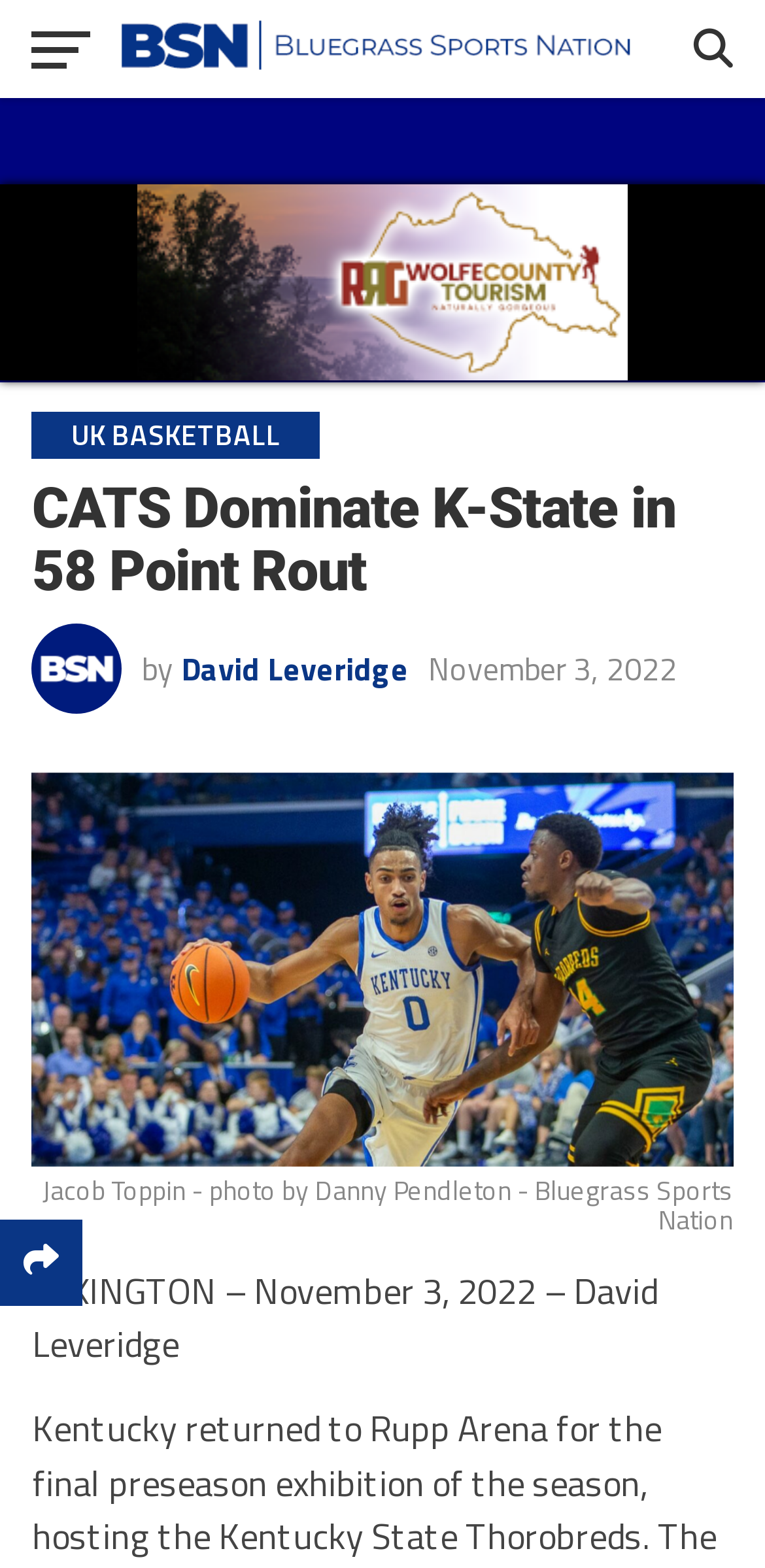What is the name of the photographer?
Please answer the question as detailed as possible.

The photographer's name is mentioned in the text 'Jacob Toppin - photo by Danny Pendleton - Bluegrass Sports Nation'.